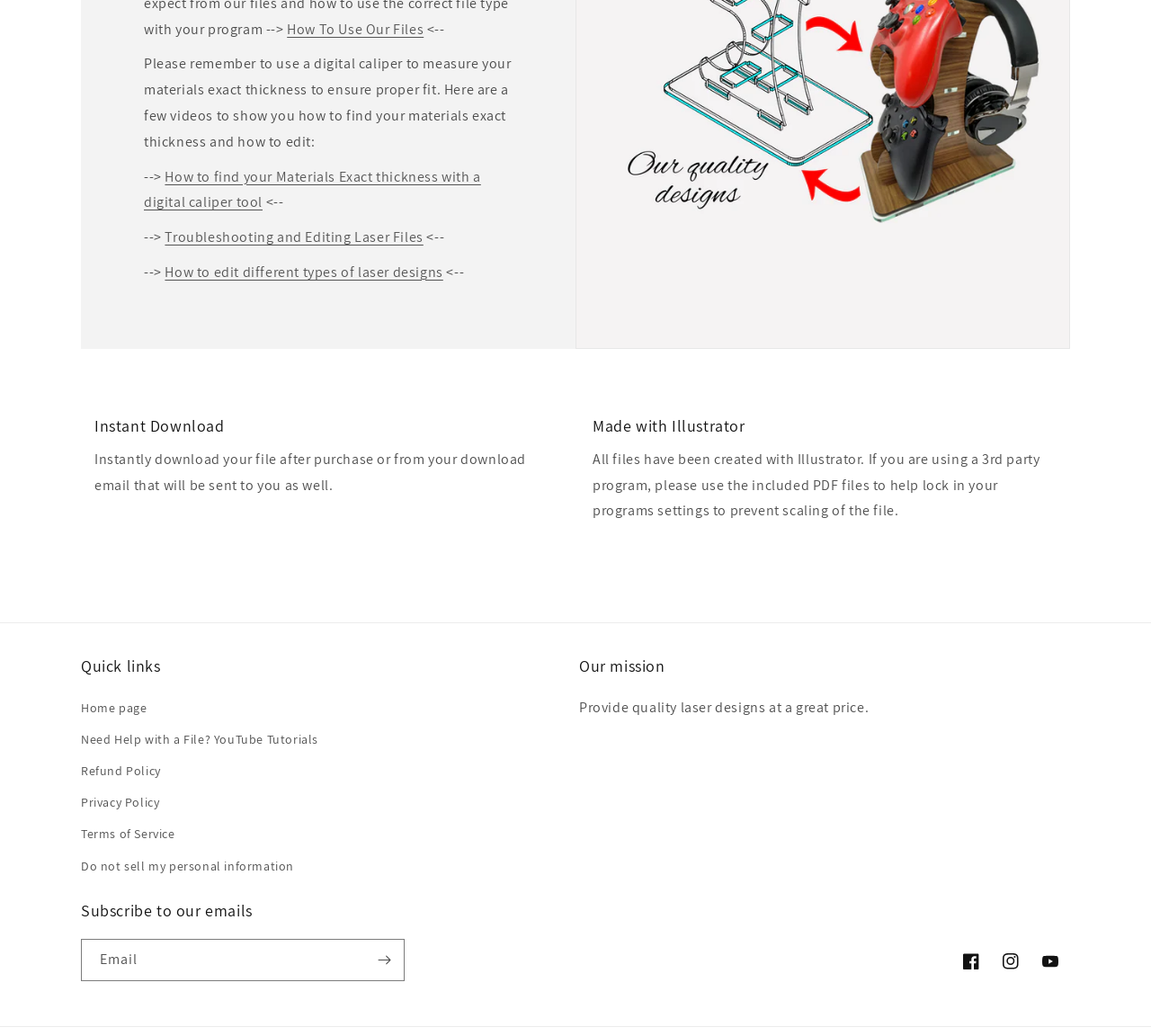Using the information shown in the image, answer the question with as much detail as possible: What is the mission of the website?

The webpage mentions that the mission is to 'Provide quality laser designs at a great price.' This indicates that the website aims to offer high-quality laser designs at an affordable price.